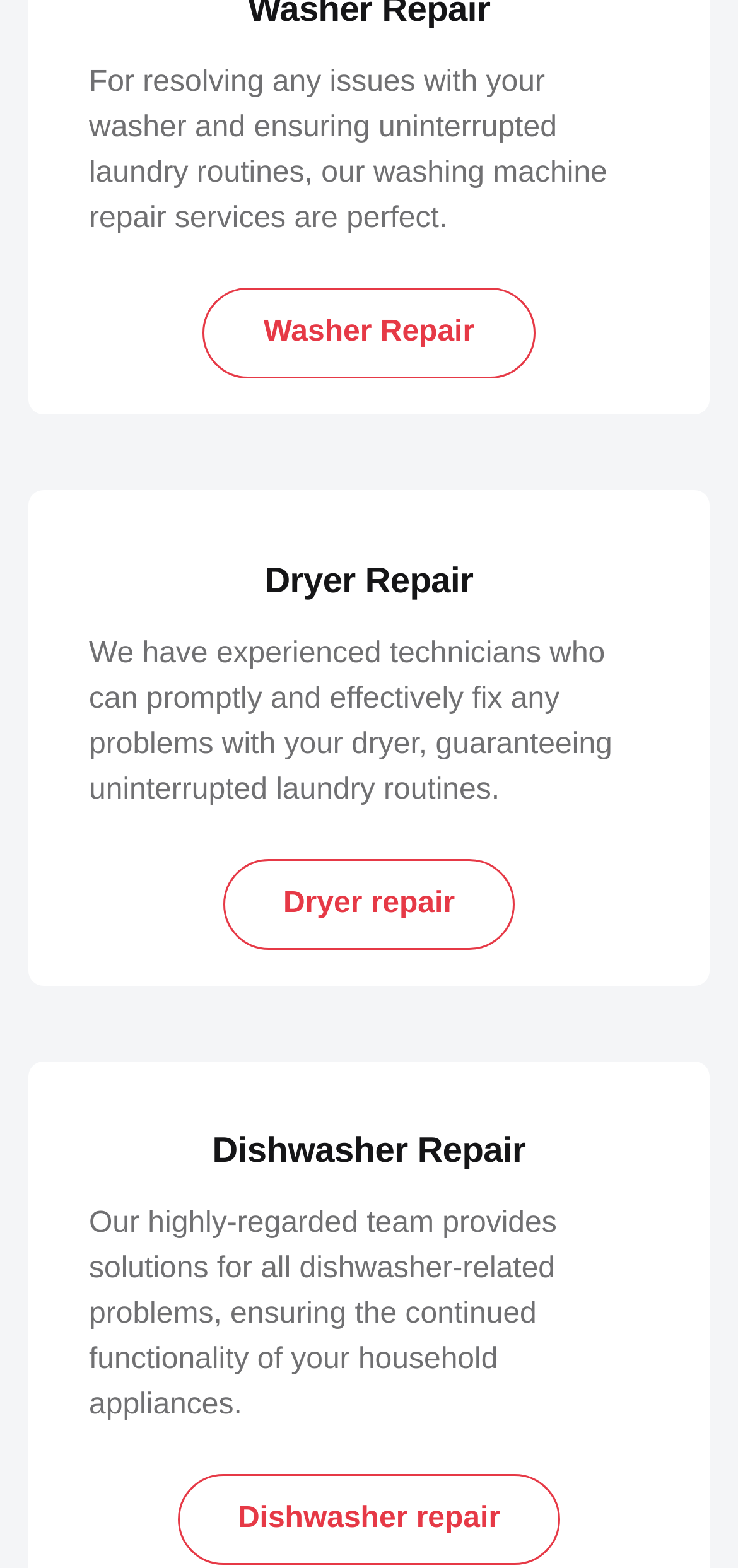Please answer the following question using a single word or phrase: 
How many images are there on this webpage?

3